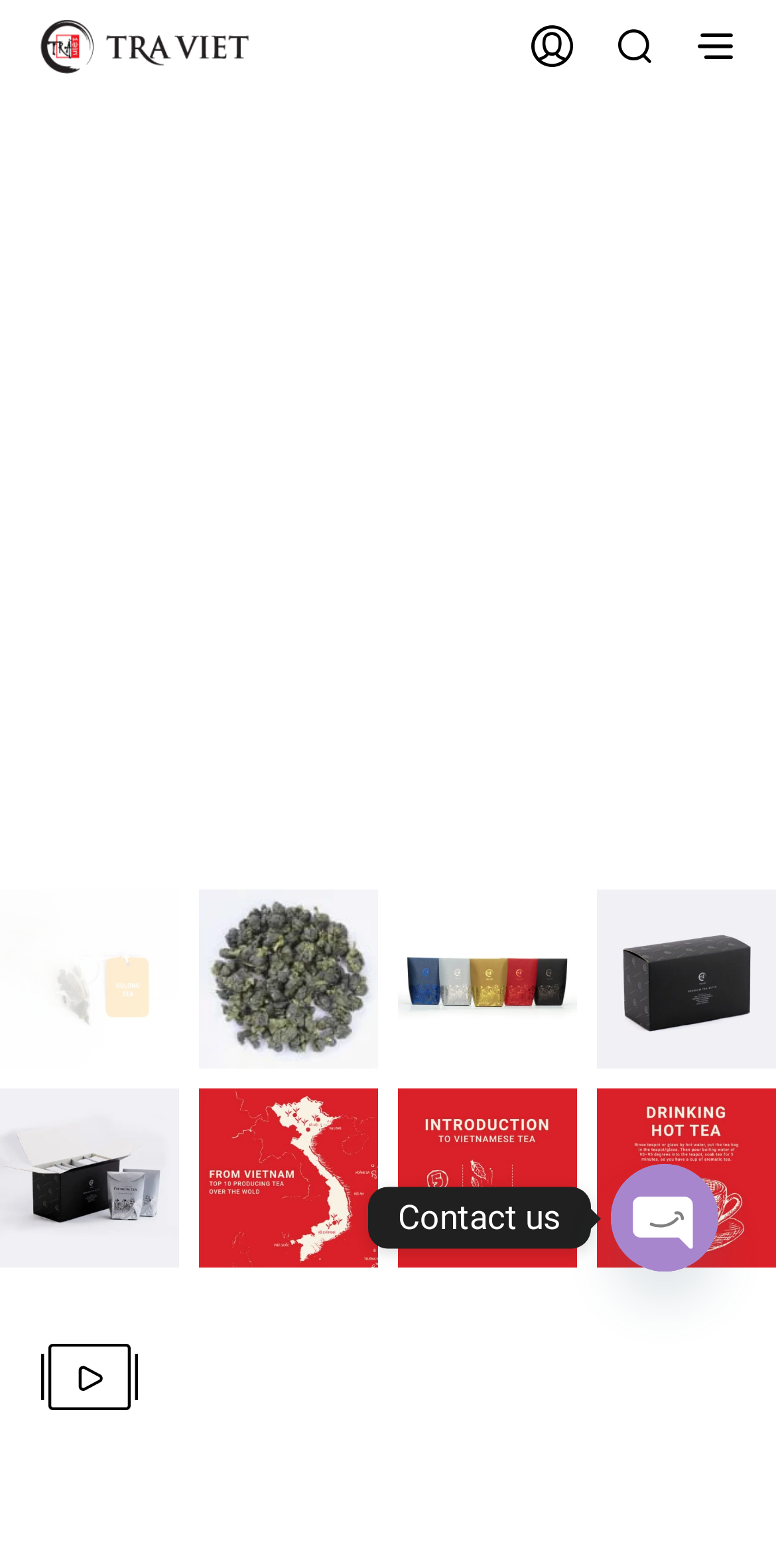Observe the image and answer the following question in detail: What is the main topic of this webpage?

The webpage is focused on Oolong tea, which is evident from the title 'Oolong tea - It's produced a lot in Lam Dong and Moc Chau province' and the presence of images and links related to Oolong tea.